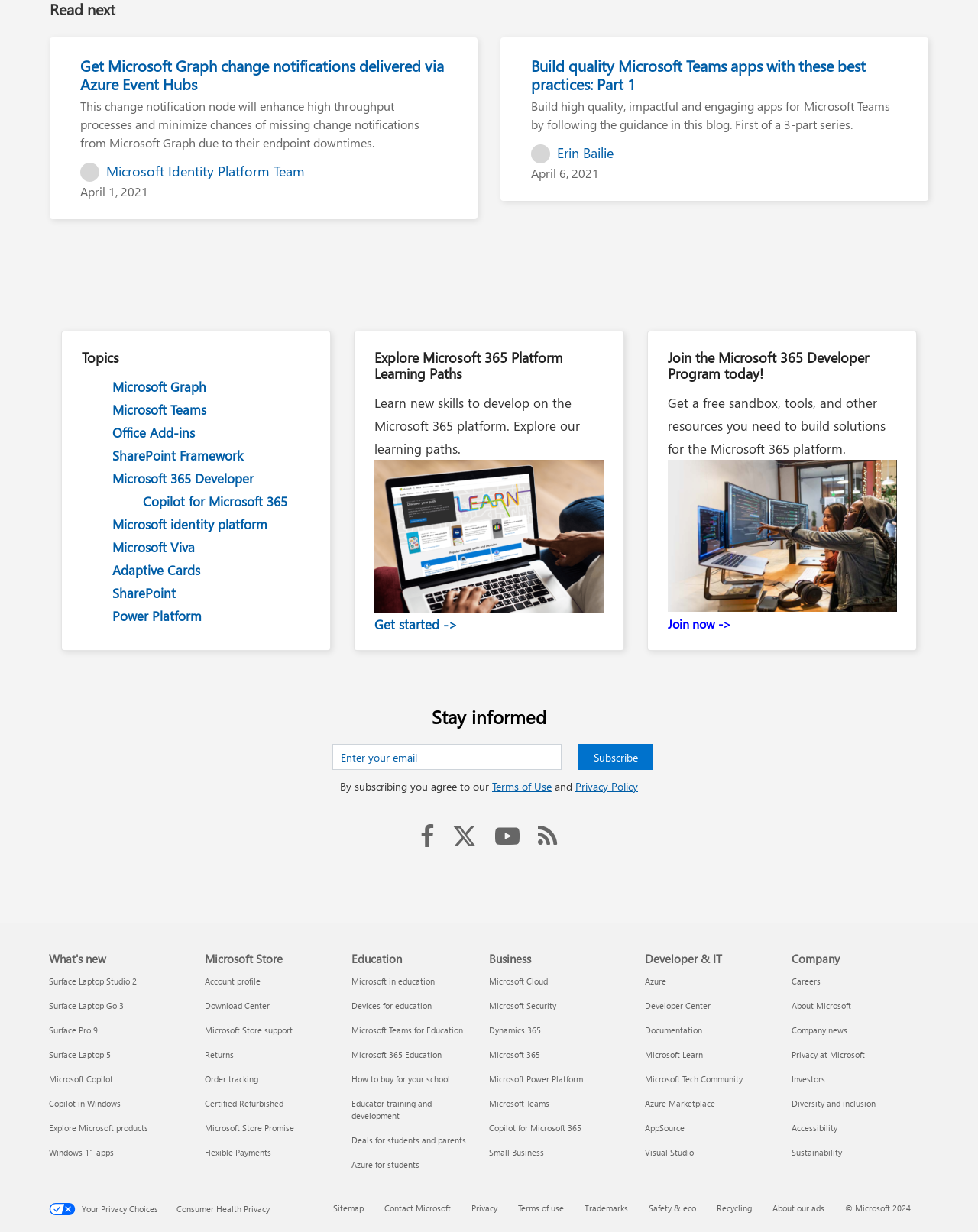Utilize the details in the image to thoroughly answer the following question: What type of content is listed under 'What's new'?

The 'What's new' section lists updates and new features related to various Microsoft products, such as Surface Laptop Studio 2, Surface Laptop Go 3, and Microsoft Copilot.